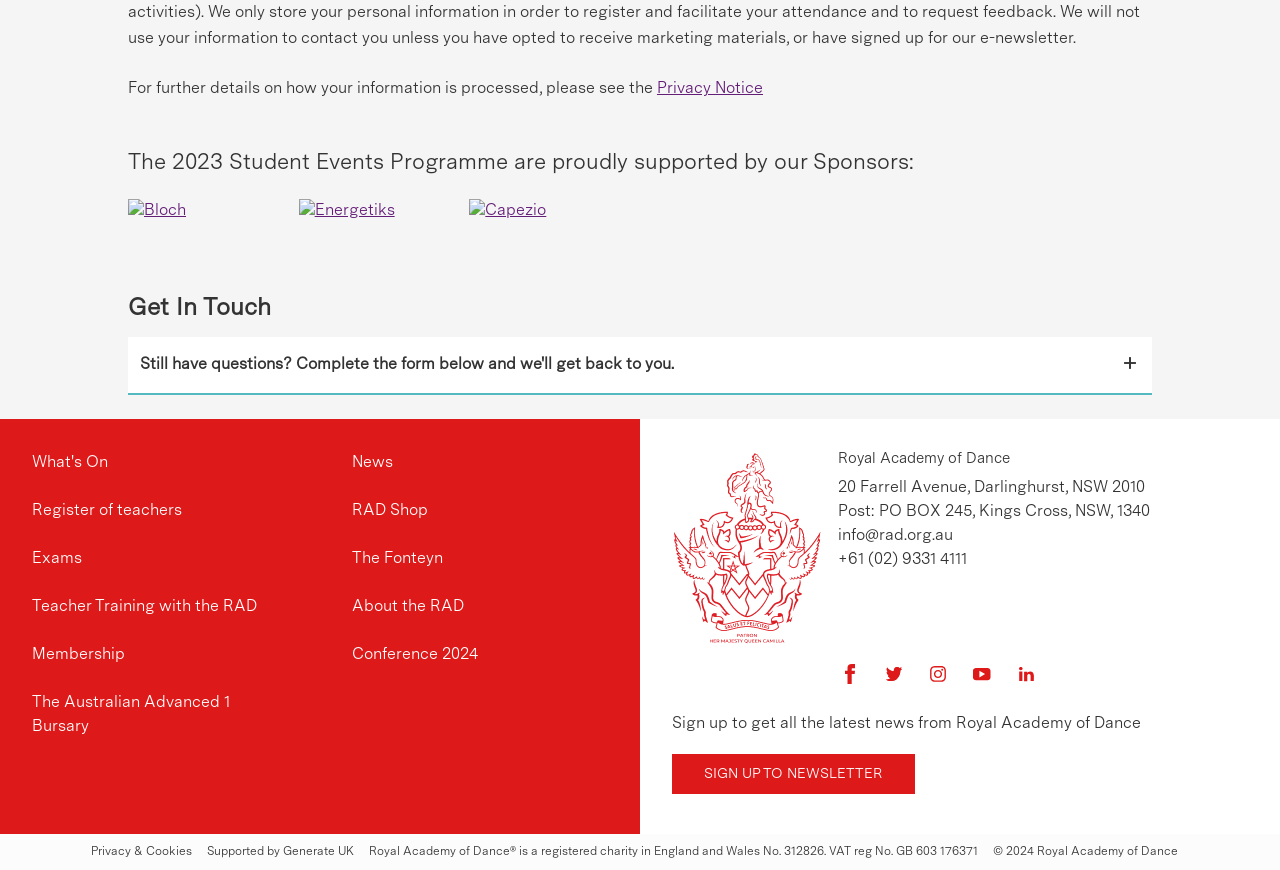Provide the bounding box coordinates for the area that should be clicked to complete the instruction: "Visit RAD on Facebook".

[0.655, 0.775, 0.673, 0.793]